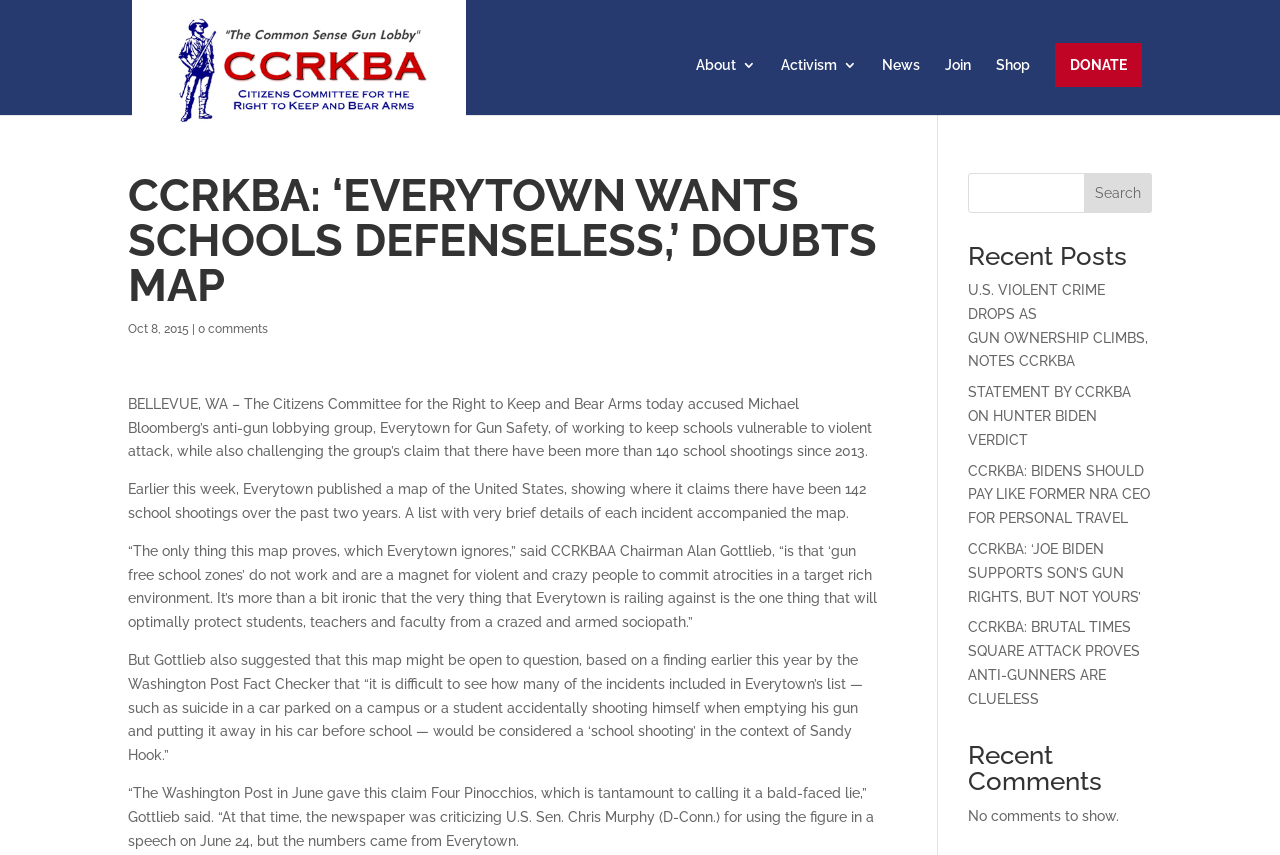Locate the bounding box coordinates of the element that should be clicked to fulfill the instruction: "Donate to the organization".

[0.824, 0.05, 0.892, 0.102]